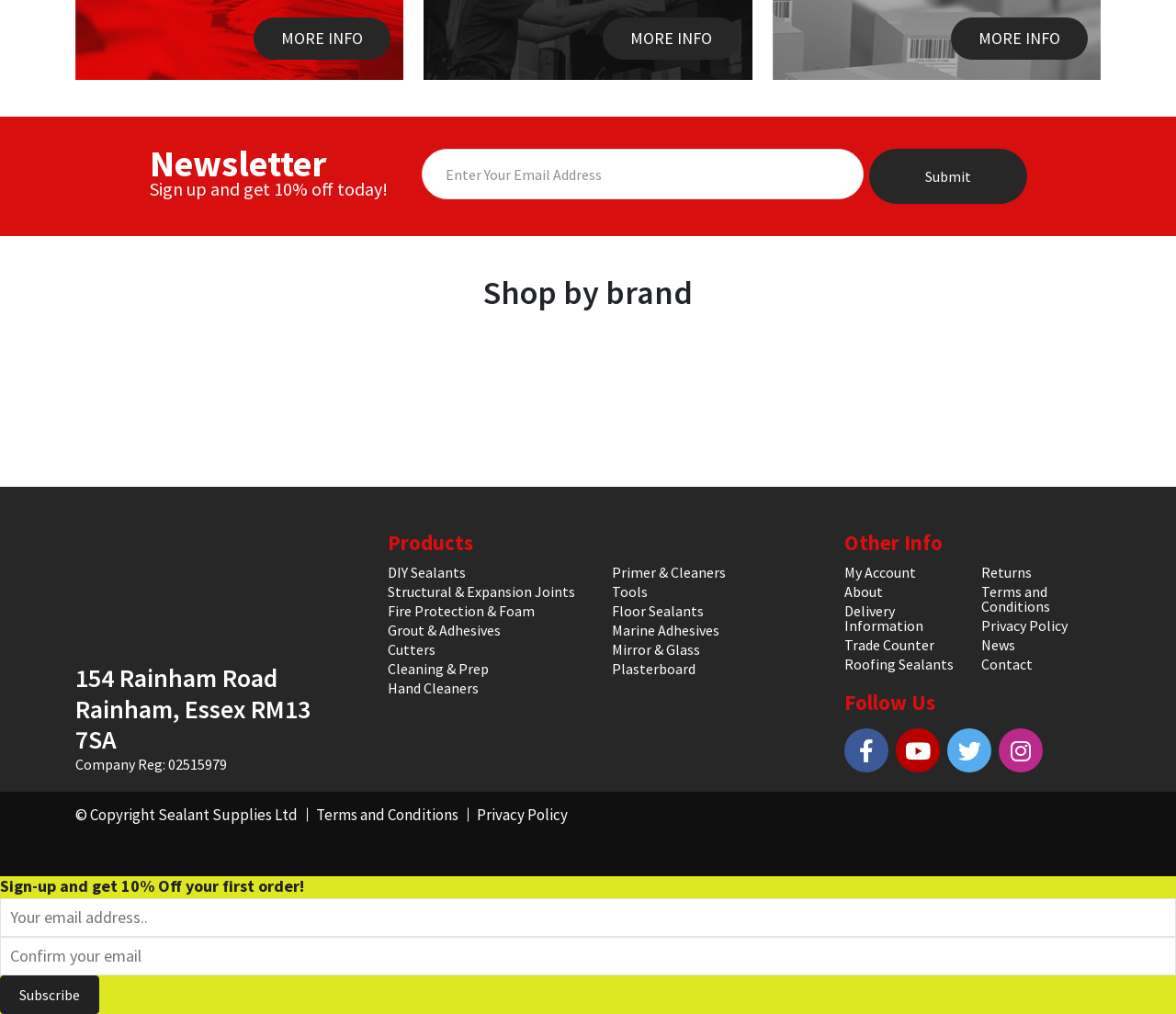Determine the bounding box for the UI element described here: "News".

[0.834, 0.626, 0.863, 0.645]